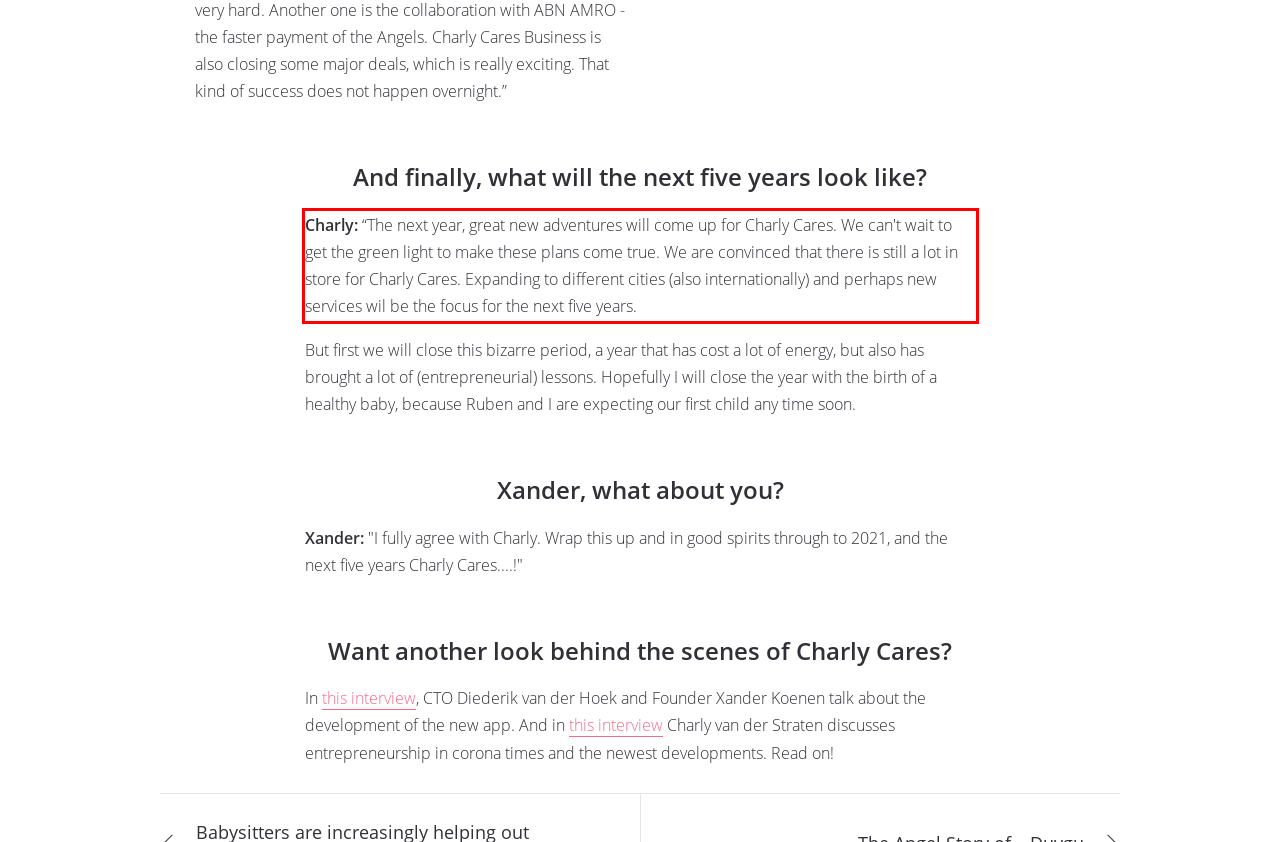Examine the webpage screenshot, find the red bounding box, and extract the text content within this marked area.

Charly: “The next year, great new adventures will come up for Charly Cares. We can't wait to get the green light to make these plans come true. We are convinced that there is still a lot in store for Charly Cares. Expanding to different cities (also internationally) and perhaps new services wil be the focus for the next five years.